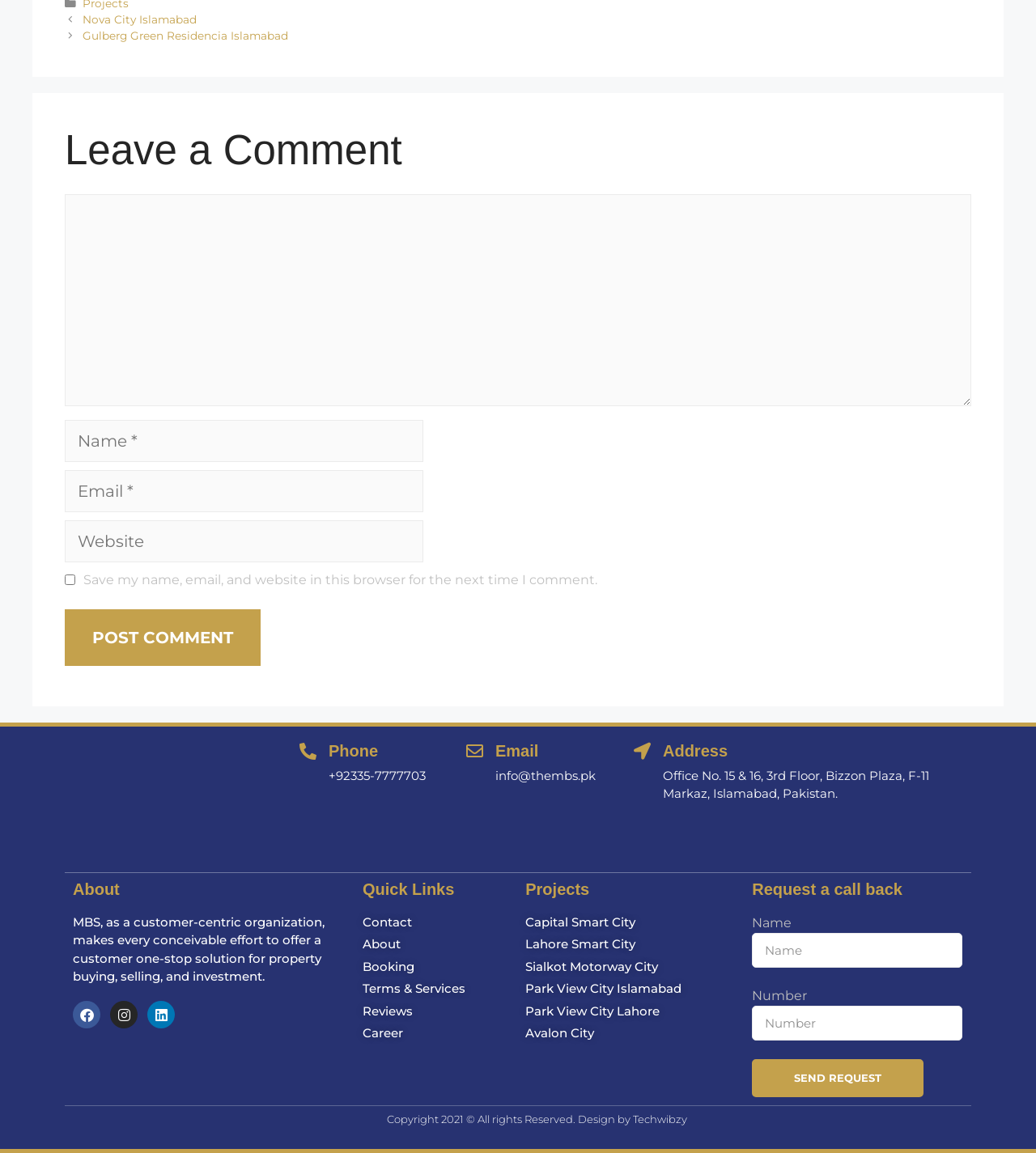What is the phone number of the company?
Please provide an in-depth and detailed response to the question.

The phone number is mentioned in the contact information section at the bottom of the page, which is '+92335-7777703'.